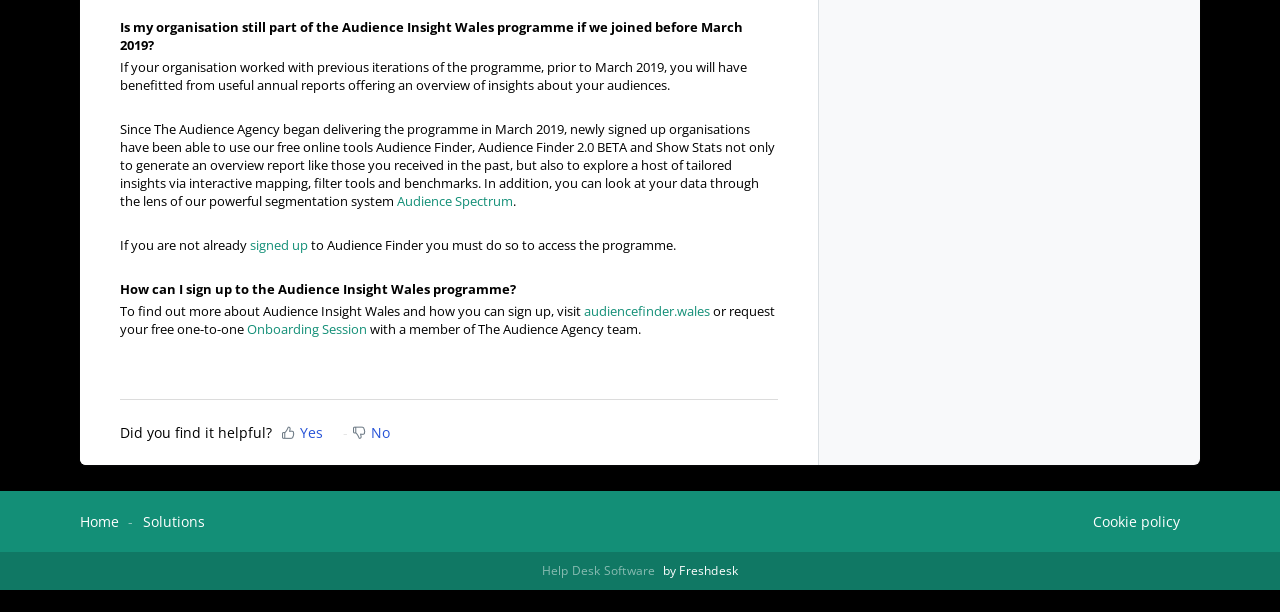Given the element description: "Onboarding Session", predict the bounding box coordinates of this UI element. The coordinates must be four float numbers between 0 and 1, given as [left, top, right, bottom].

[0.193, 0.523, 0.287, 0.552]